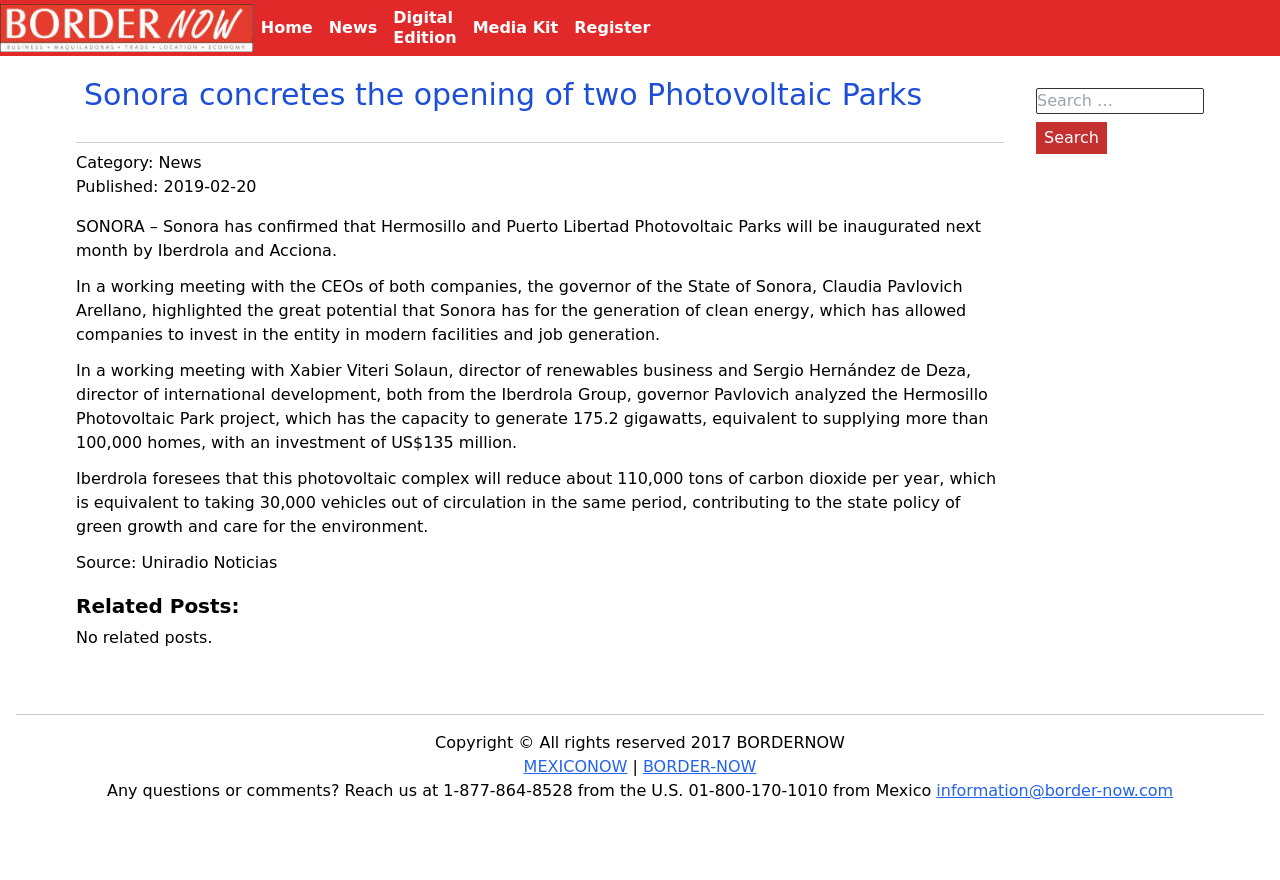Identify the coordinates of the bounding box for the element that must be clicked to accomplish the instruction: "Click on the 'Home' link".

[0.197, 0.0, 0.251, 0.064]